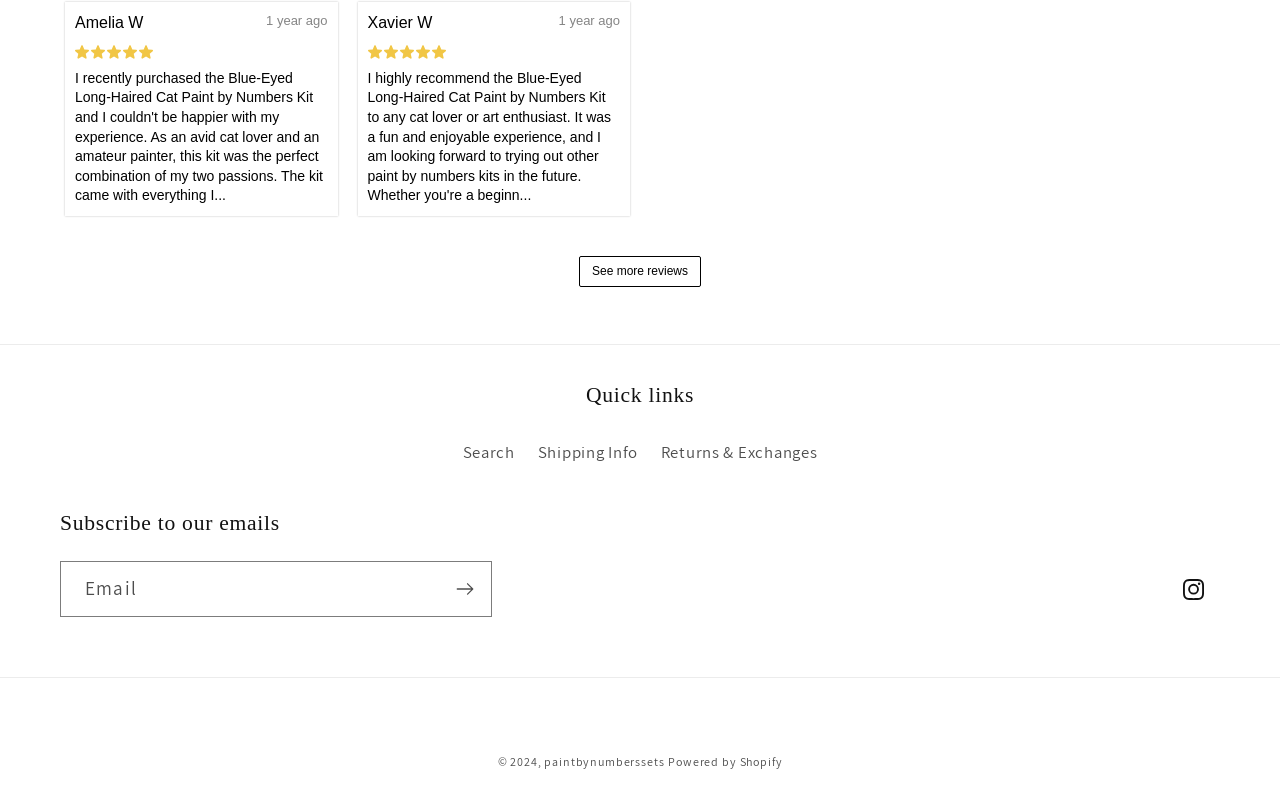Given the content of the image, can you provide a detailed answer to the question?
What is the purpose of the 'Subscribe' button?

The 'Subscribe' button is located below the 'Email' textbox, which is required to be filled in. This suggests that the button is used to submit the email address to receive newsletters or promotional emails from the website.